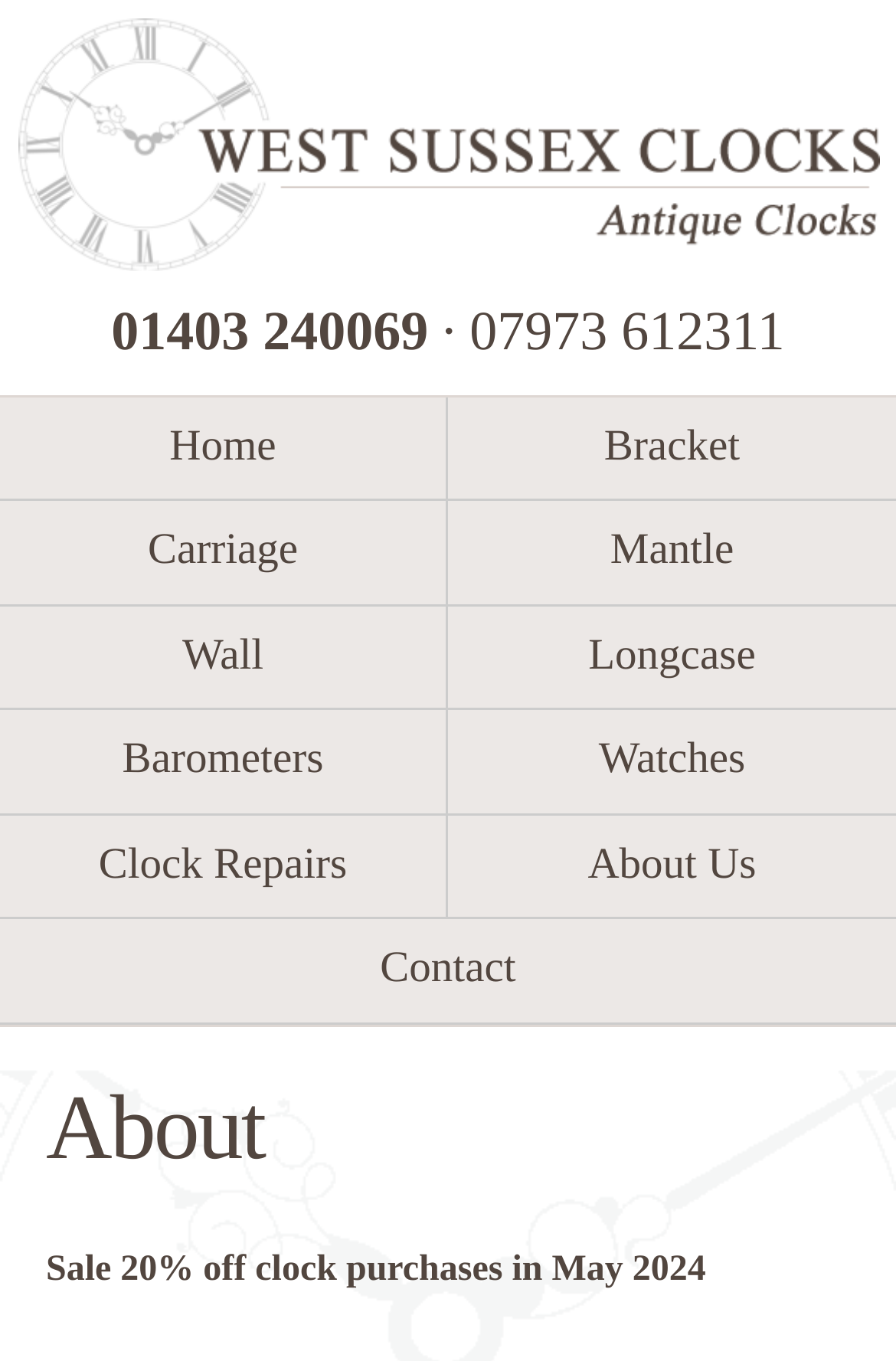What is the alternative contact method listed on the webpage?
Based on the screenshot, answer the question with a single word or phrase.

07973 612311